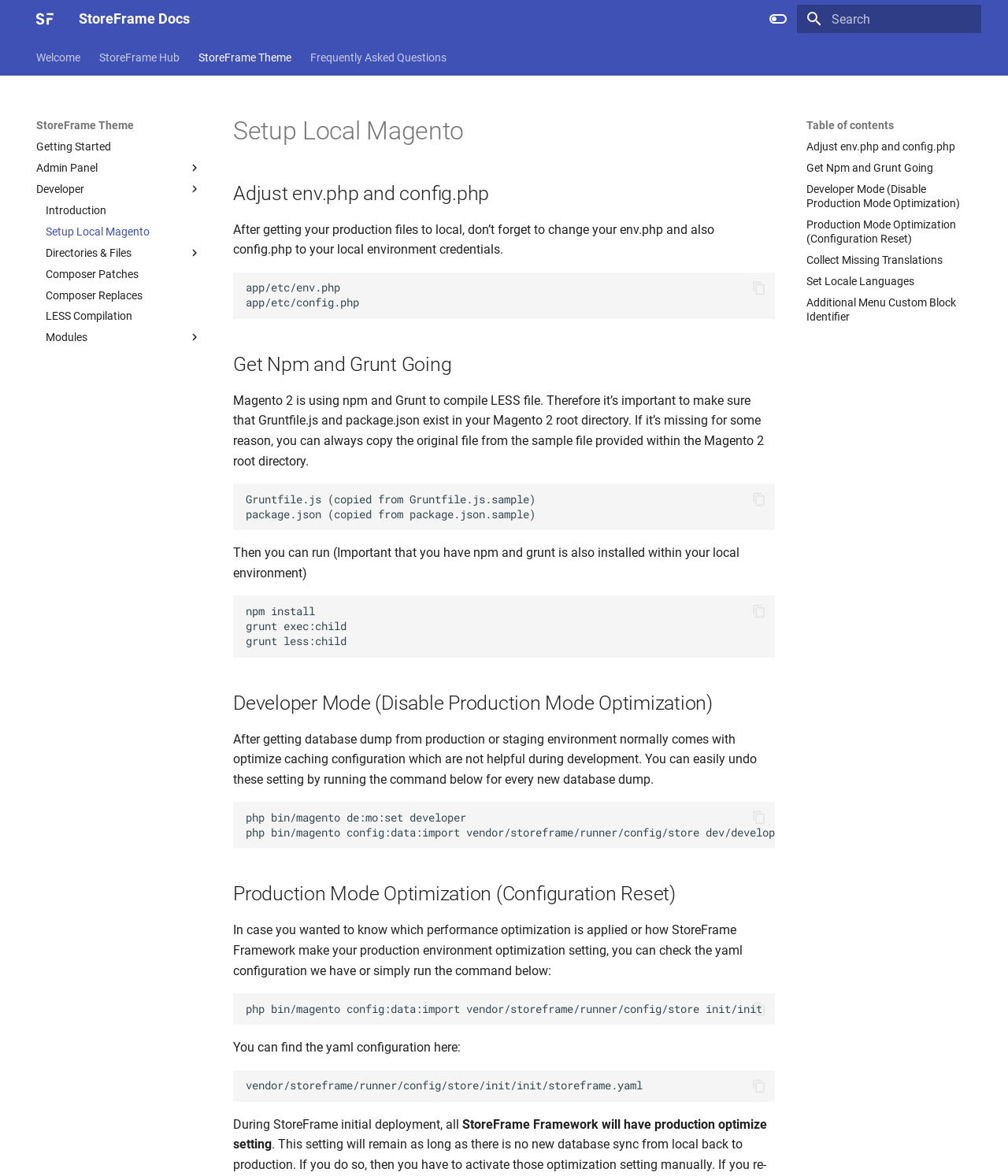Kindly determine the bounding box coordinates for the area that needs to be clicked to execute this instruction: "Switch to dark mode".

[0.756, 0.003, 0.788, 0.029]